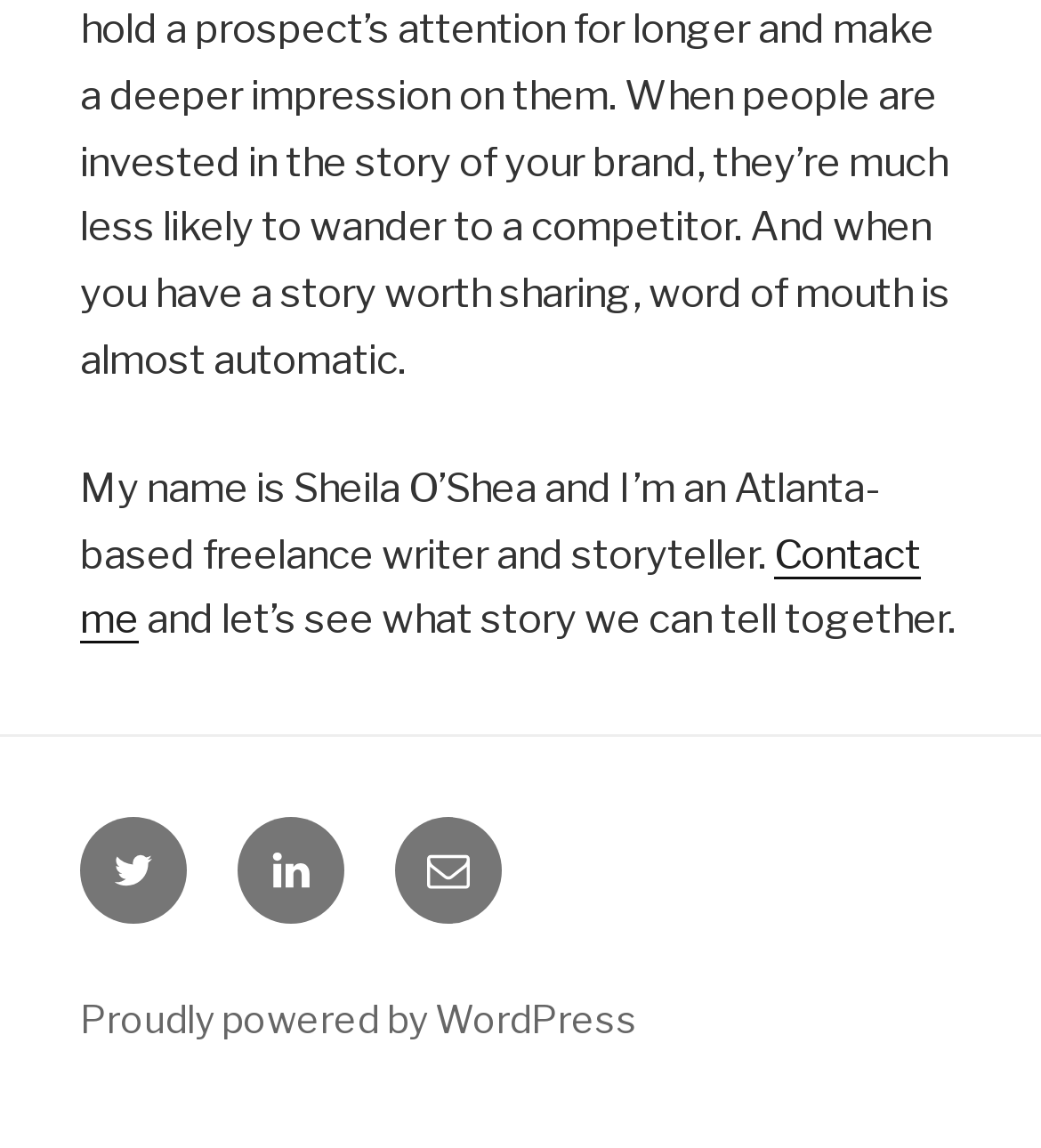Who is the author of the webpage?
Deliver a detailed and extensive answer to the question.

The author of the webpage is mentioned in the first sentence of the StaticText element, which says 'My name is Sheila O’Shea and I’m an Atlanta-based freelance writer and storyteller.'